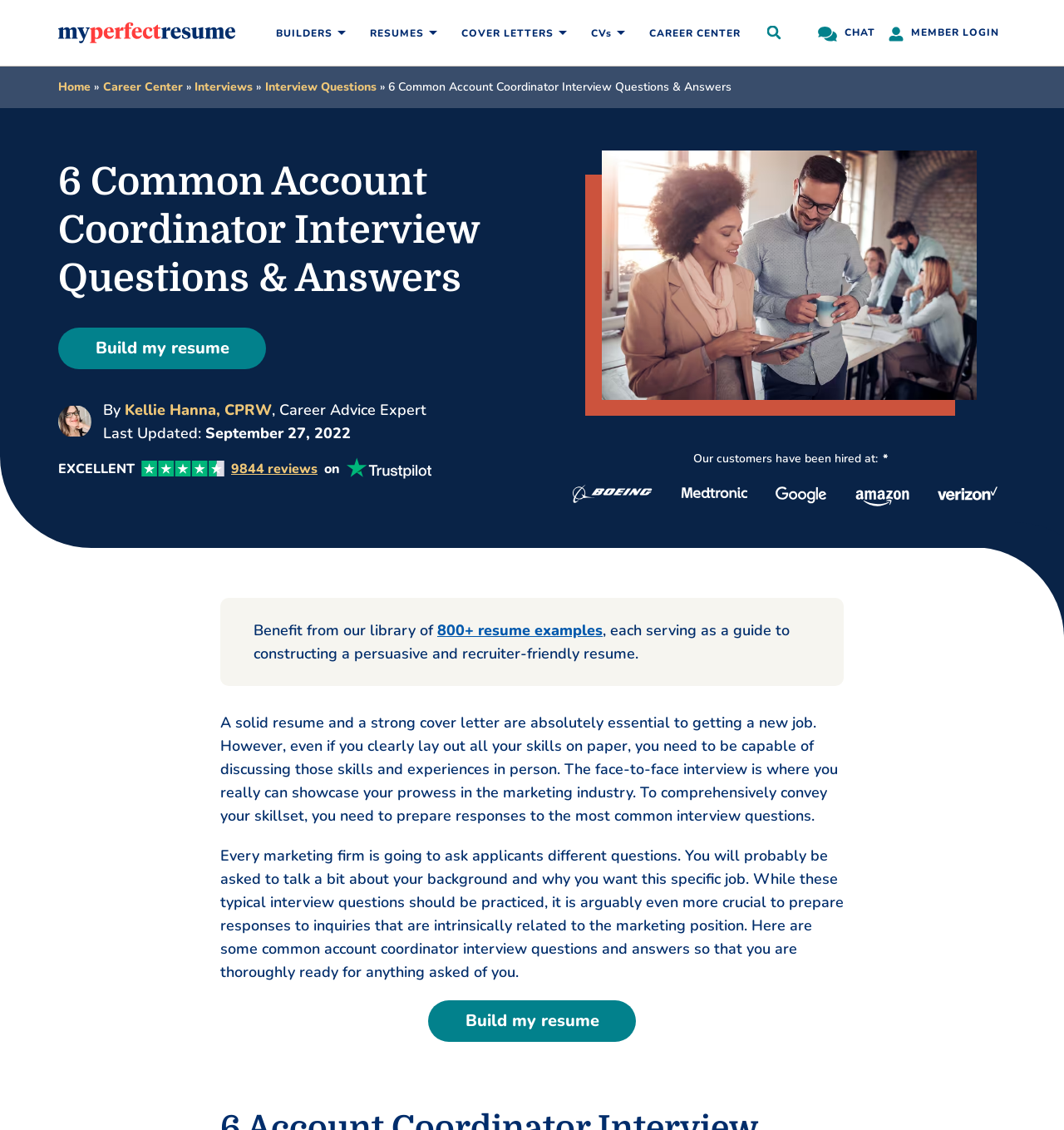Show the bounding box coordinates for the HTML element described as: "9844 reviews".

[0.217, 0.404, 0.298, 0.425]